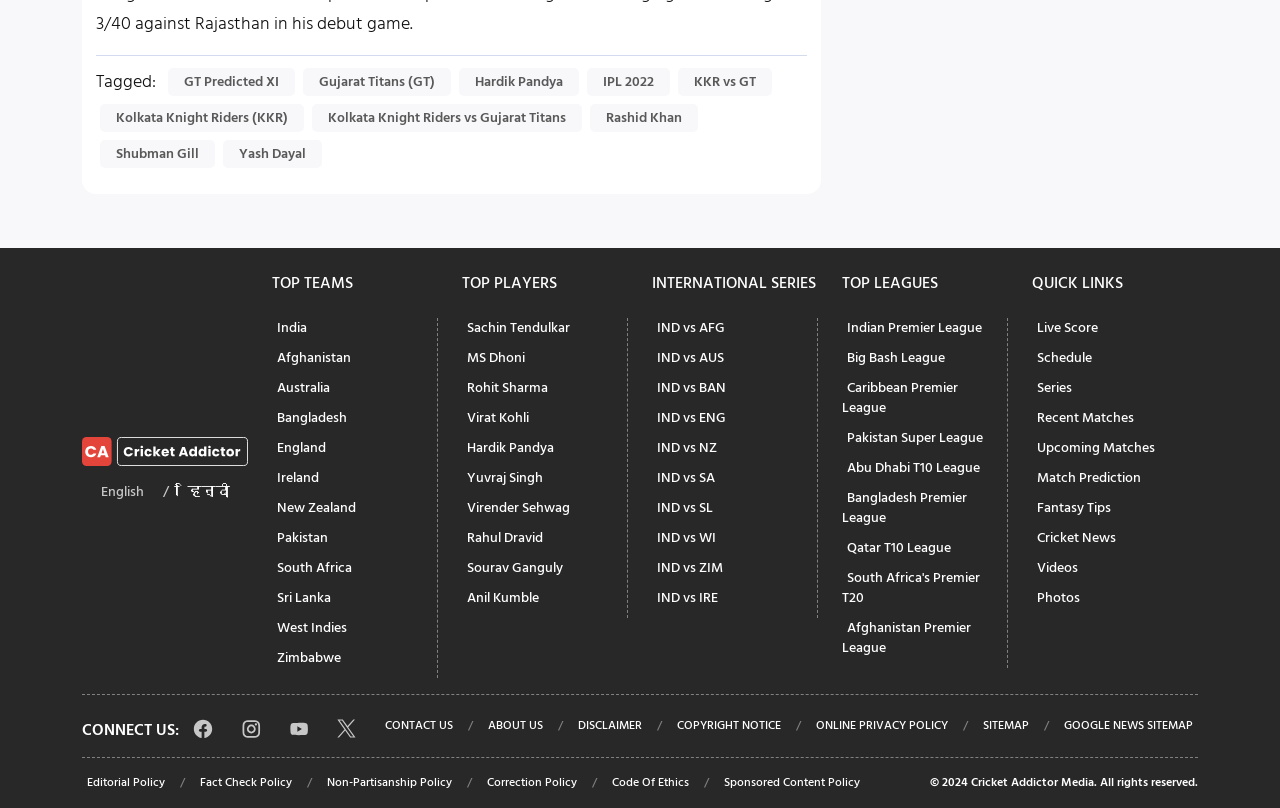Pinpoint the bounding box coordinates of the clickable element to carry out the following instruction: "Check live score."

[0.806, 0.385, 0.862, 0.425]